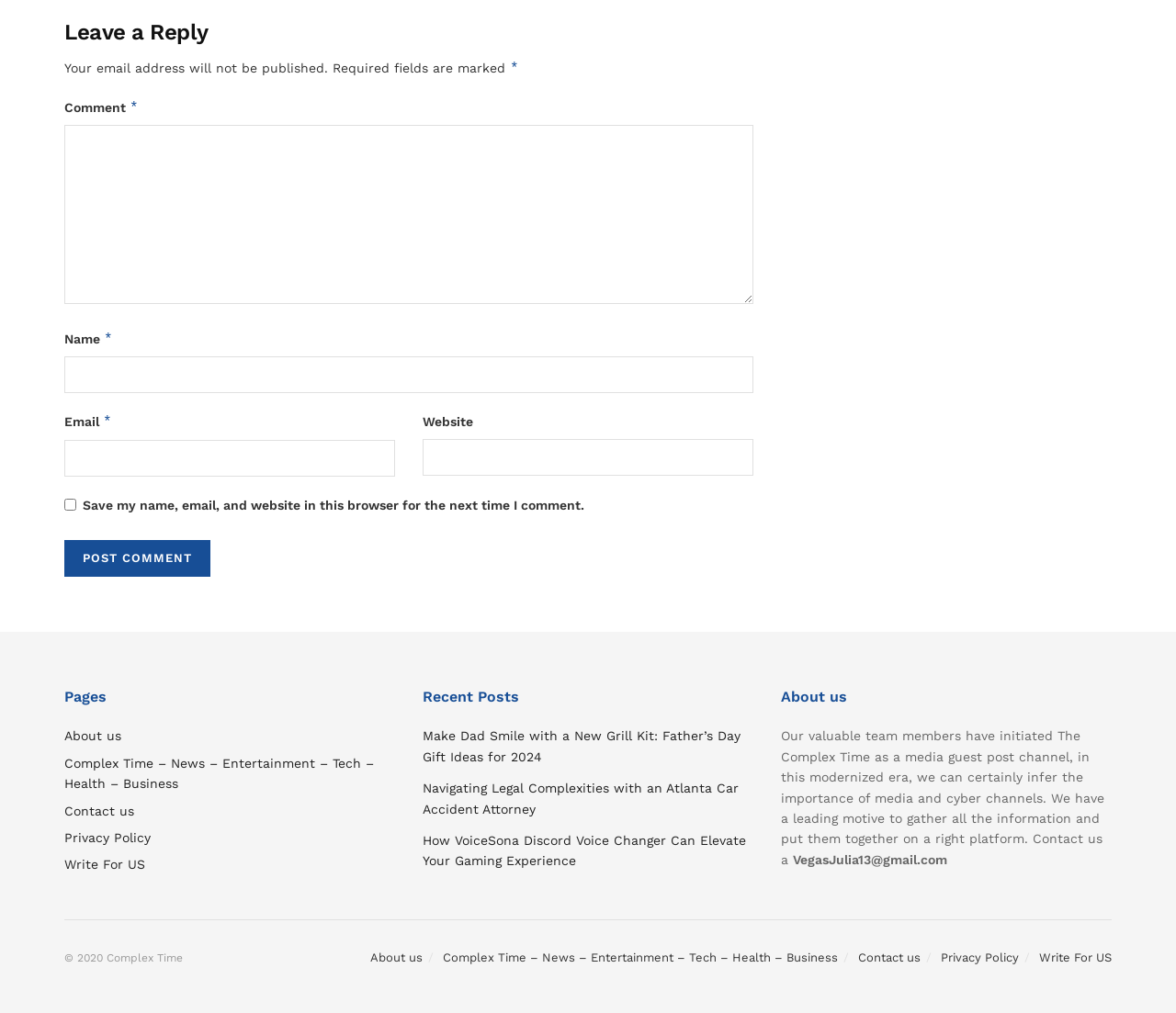Determine the coordinates of the bounding box for the clickable area needed to execute this instruction: "Click the Post Comment button".

[0.055, 0.533, 0.179, 0.569]